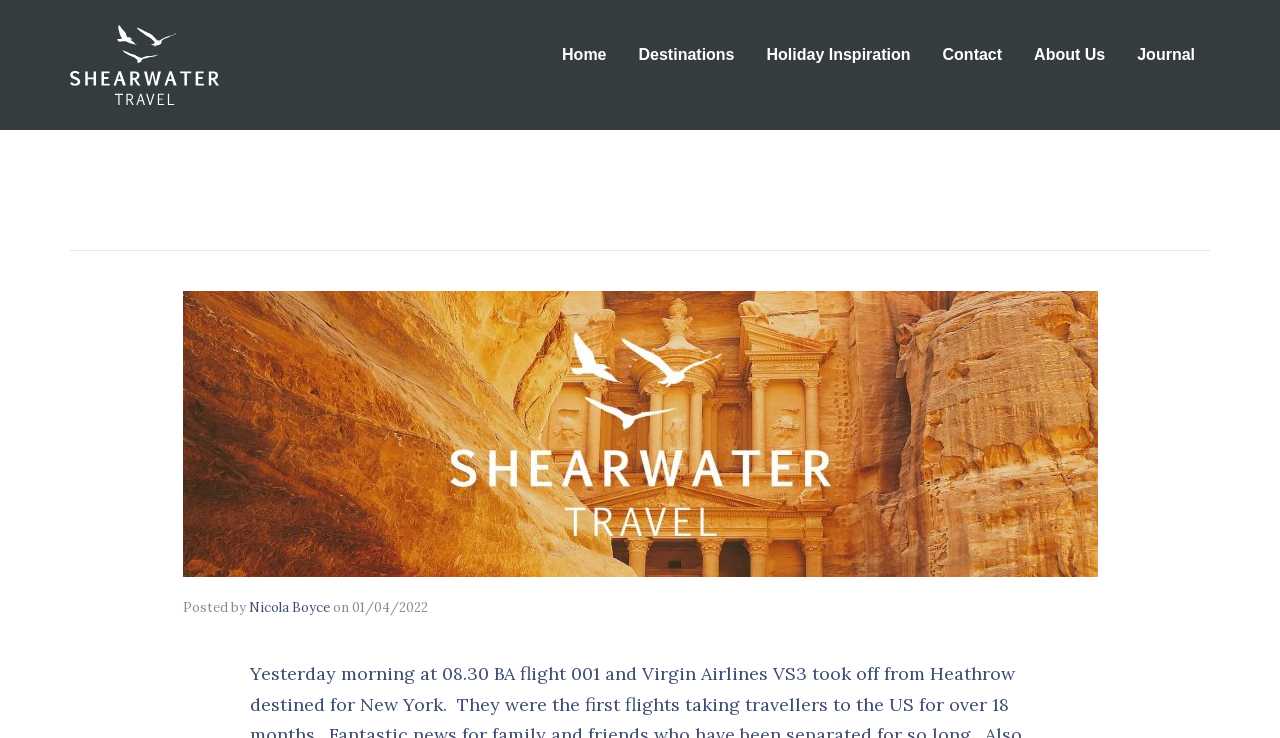Using the details from the image, please elaborate on the following question: What is the name of the travel company?

The name of the travel company can be found in the top-left corner of the webpage, where it is written as 'Shearwater Travel' and also has an image with the same name.